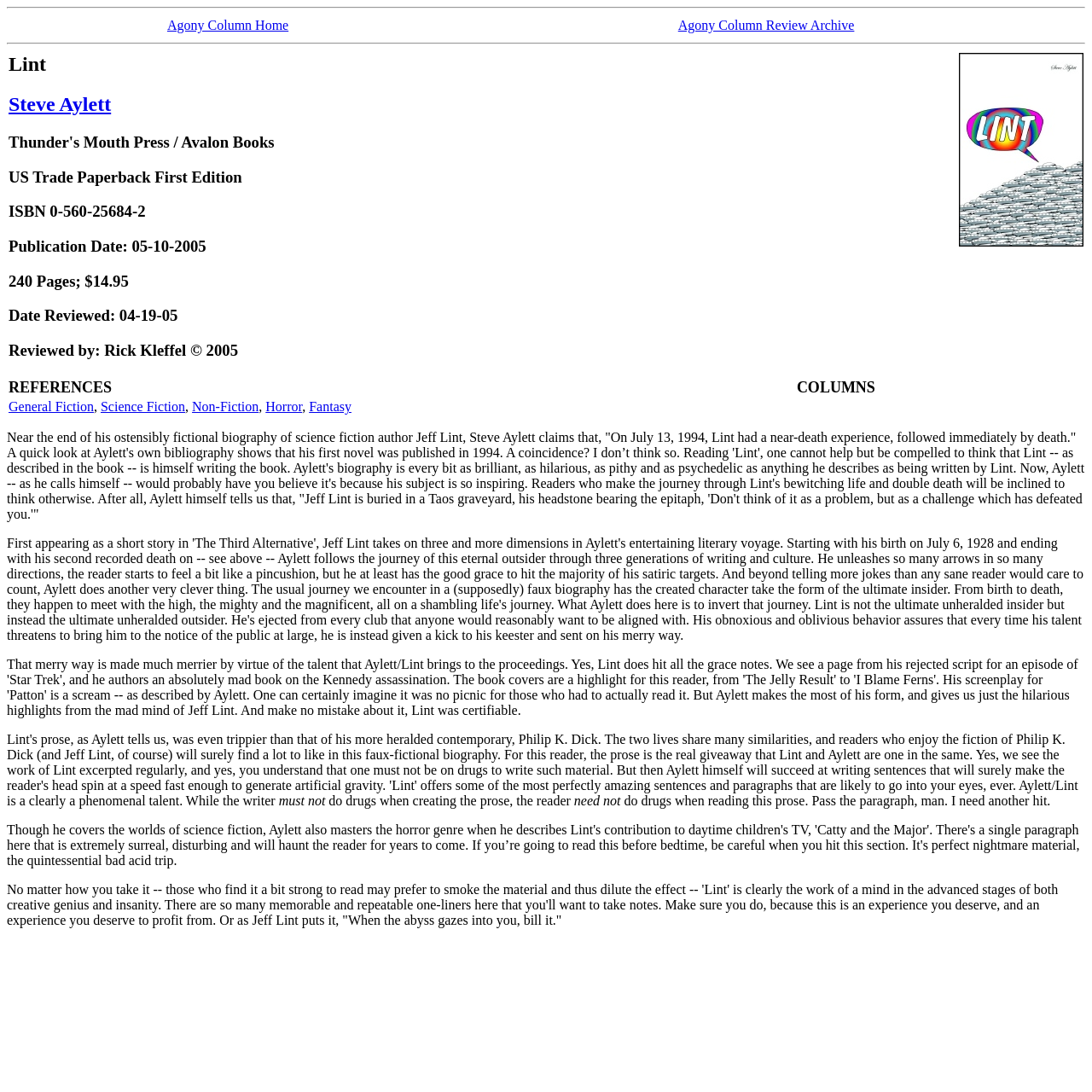Analyze and describe the webpage in a detailed narrative.

The webpage is a book review of "Lint" by Steve Aylett, reviewed by Rick Kleffel. At the top, there is a horizontal separator, followed by a table with two cells containing links to "Agony Column Home" and "Agony Column Review Archive". Below this, there is another horizontal separator.

The main content of the webpage is divided into two sections. The left section contains a table with multiple rows, each containing information about the book, including the title, author, publisher, publication date, and price. There are also headings and links to the author's name and other related information.

The right section of the webpage contains an image. Below this, there are three rows of tables, each containing two cells with text. The first row has the headings "REFERENCES" and "COLUMNS". The second row has a list of genres, including "General Fiction", "Science Fiction", "Non-Fiction", "Horror", and "Fantasy", with links to each genre. The third row is empty.

The main review of the book is presented in a block of text, which discusses the book's content, the author's style, and the reviewer's opinion. The text is divided into three paragraphs, with the first paragraph discussing the book's fictional biography of Jeff Lint, the second paragraph describing the book's content, and the third paragraph praising the book's creativity and humor.

There are also a few scattered lines of text at the bottom of the webpage, which appear to be quotes or humorous asides, including a comment about not doing drugs while reading the book and a quote from Jeff Lint about billing the abyss.